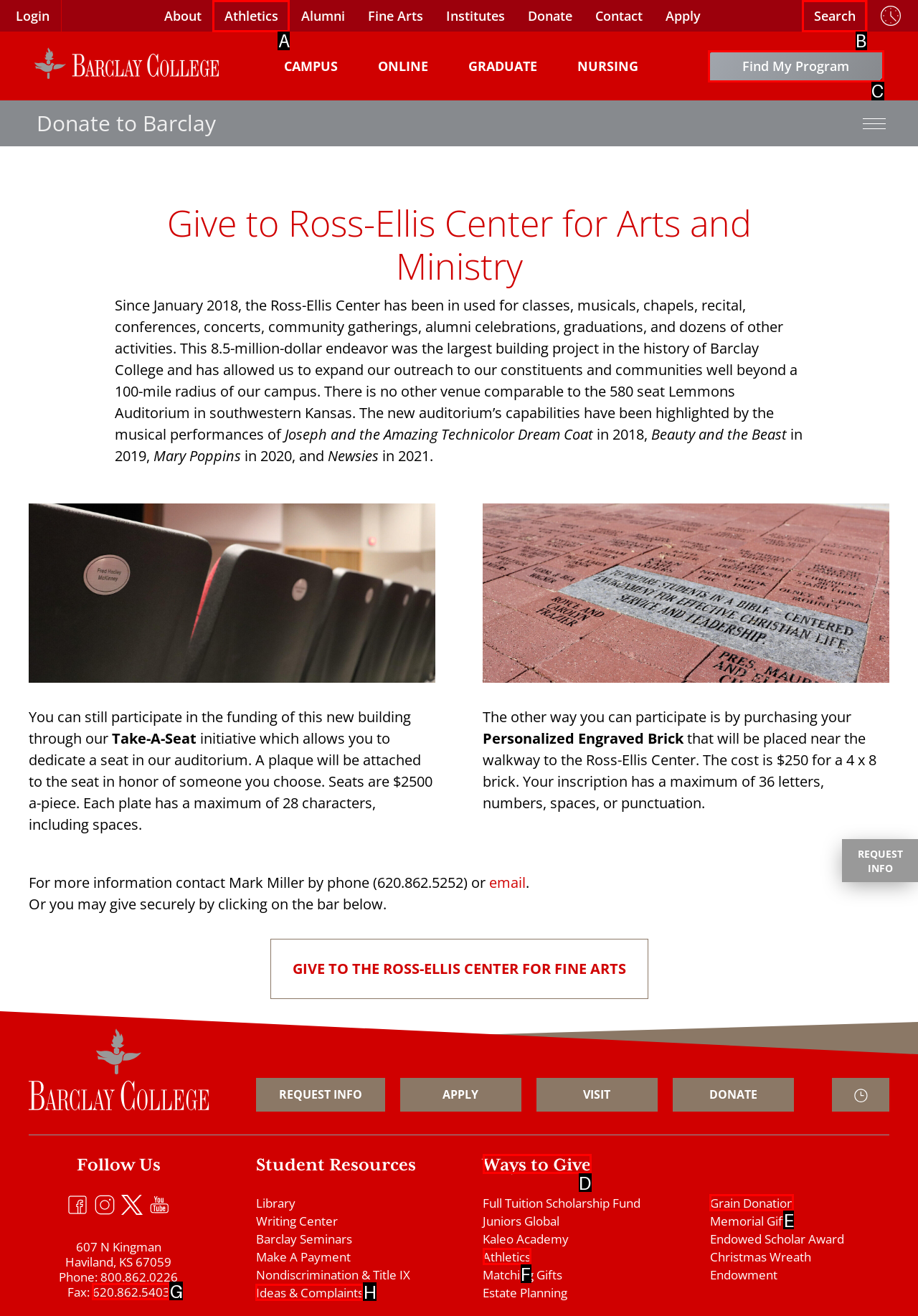To complete the instruction: Search for something, which HTML element should be clicked?
Respond with the option's letter from the provided choices.

B